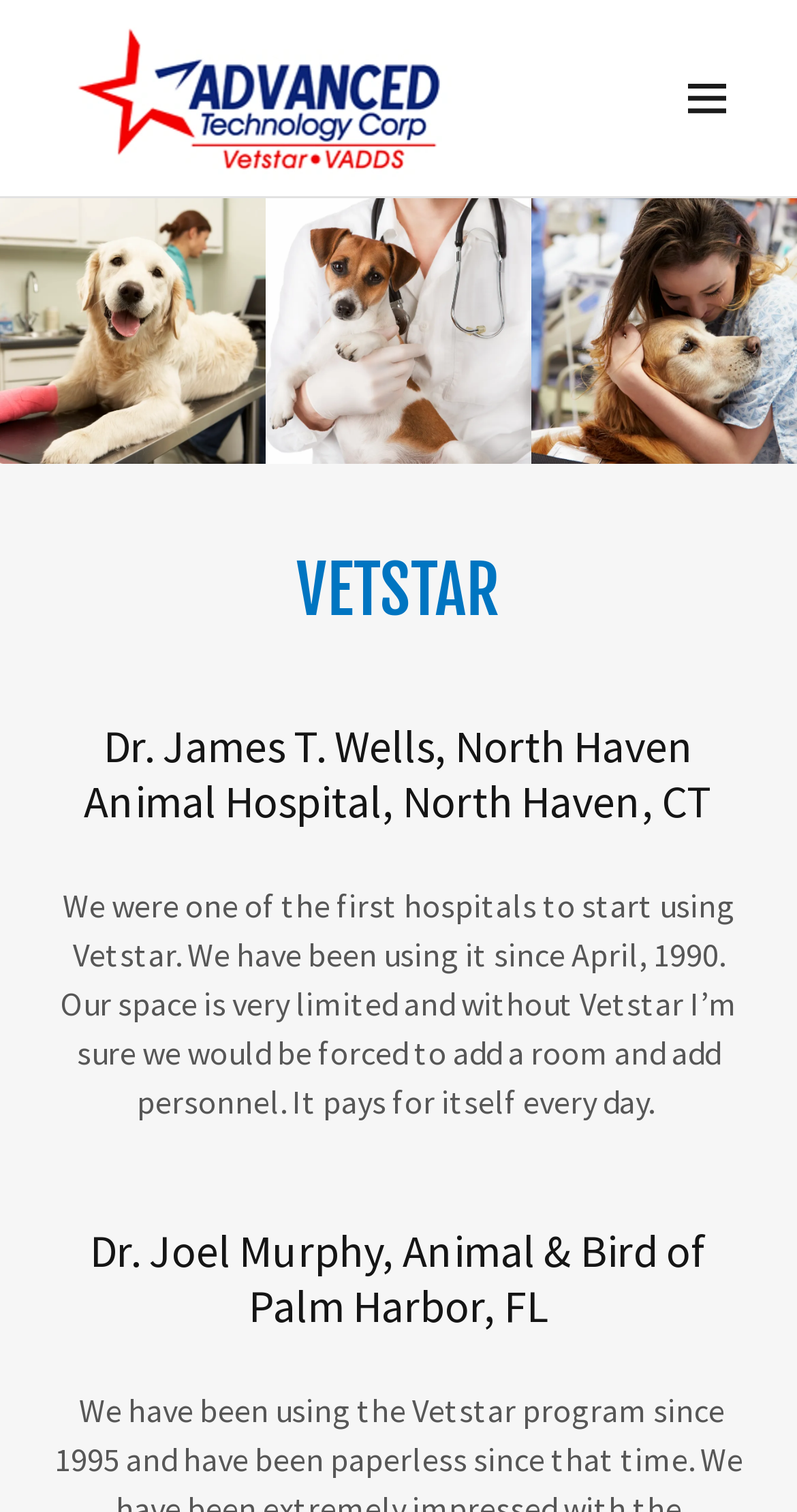Determine the bounding box for the HTML element described here: "aria-label="Hamburger Site Navigation Icon"". The coordinates should be given as [left, top, right, bottom] with each number being a float between 0 and 1.

[0.836, 0.038, 0.938, 0.092]